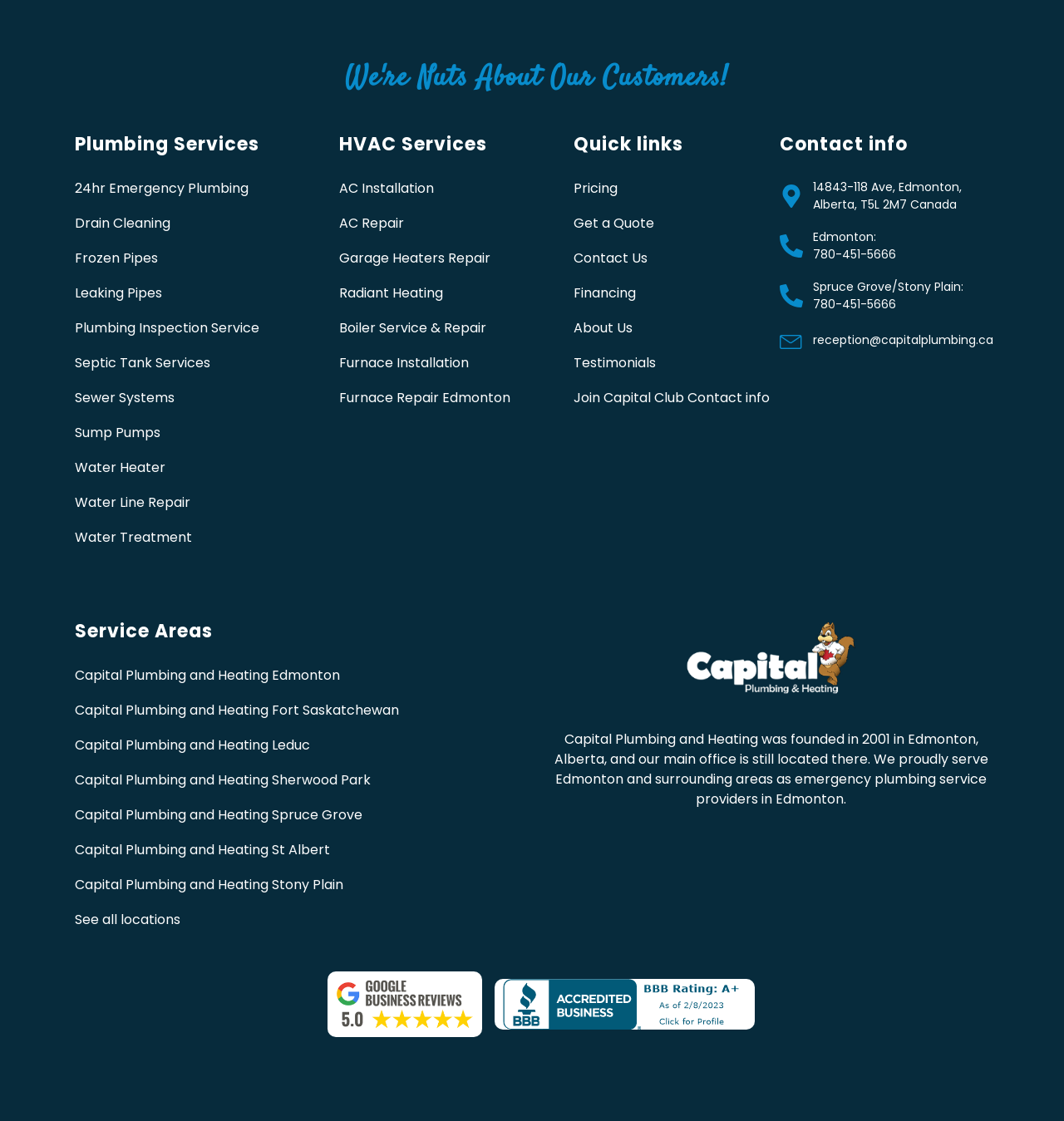Please reply to the following question with a single word or a short phrase:
What services does Capital Plumbing and Heating provide?

Plumbing and HVAC services